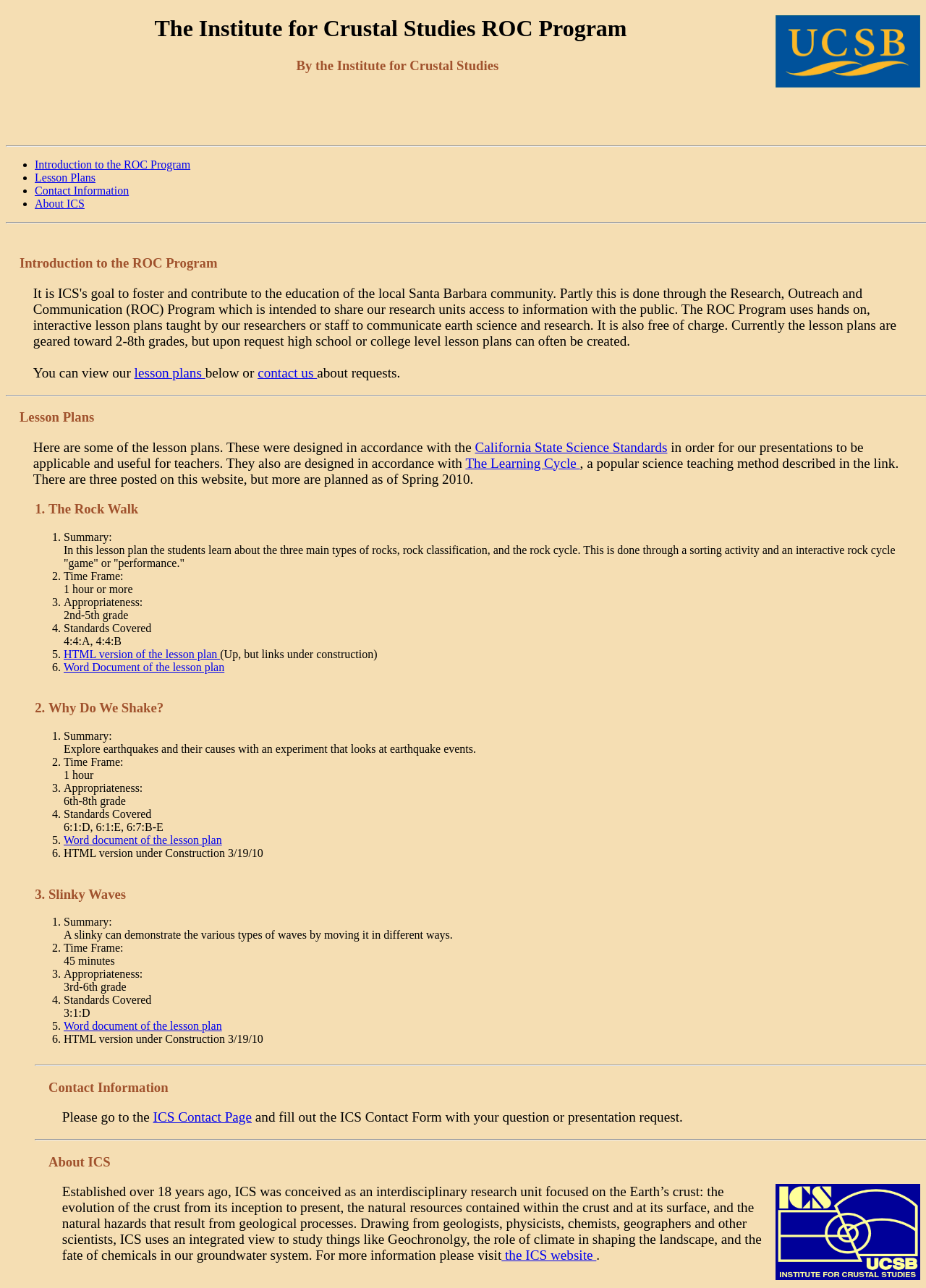Please identify the bounding box coordinates of the clickable element to fulfill the following instruction: "Explore the Rock Walk lesson plan". The coordinates should be four float numbers between 0 and 1, i.e., [left, top, right, bottom].

[0.069, 0.503, 0.238, 0.512]